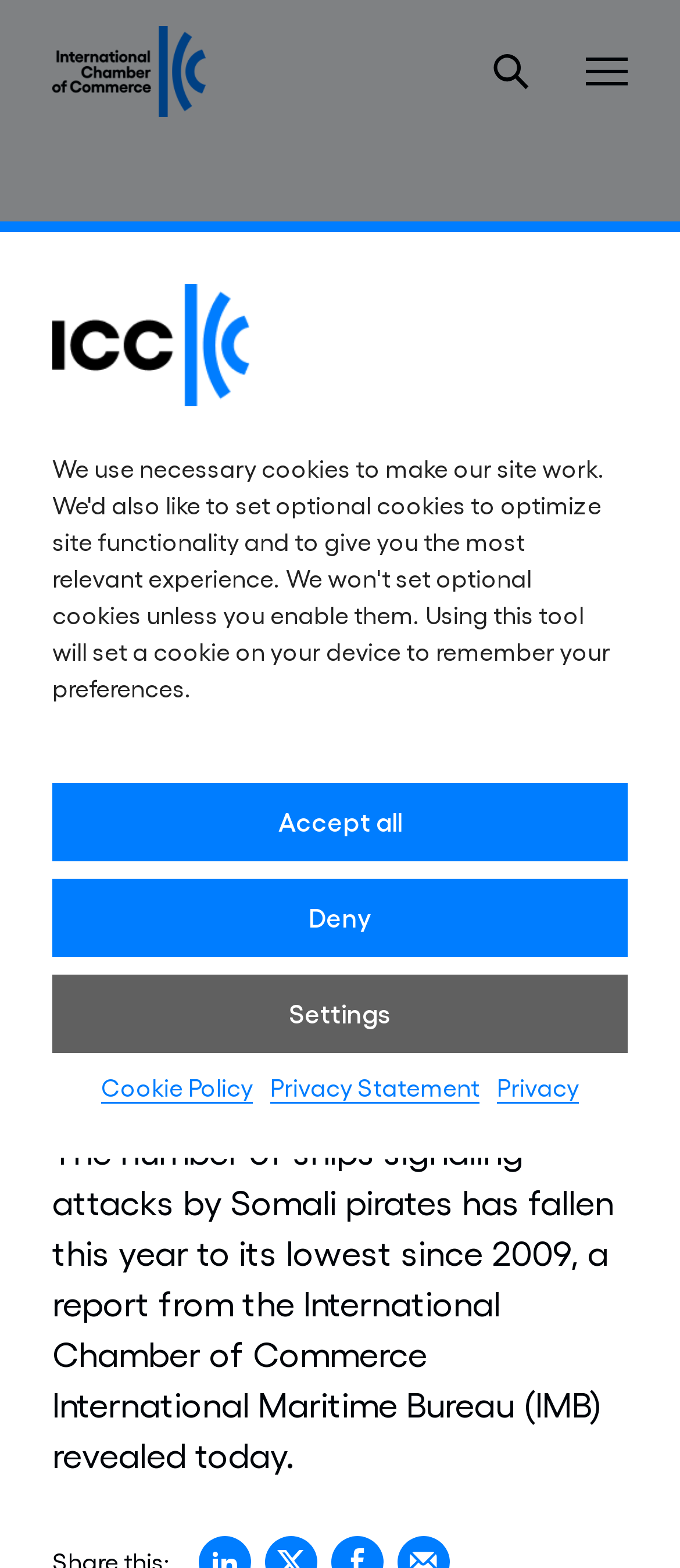Locate the bounding box coordinates of the clickable region necessary to complete the following instruction: "Click the ICC logo". Provide the coordinates in the format of four float numbers between 0 and 1, i.e., [left, top, right, bottom].

[0.077, 0.181, 0.367, 0.259]